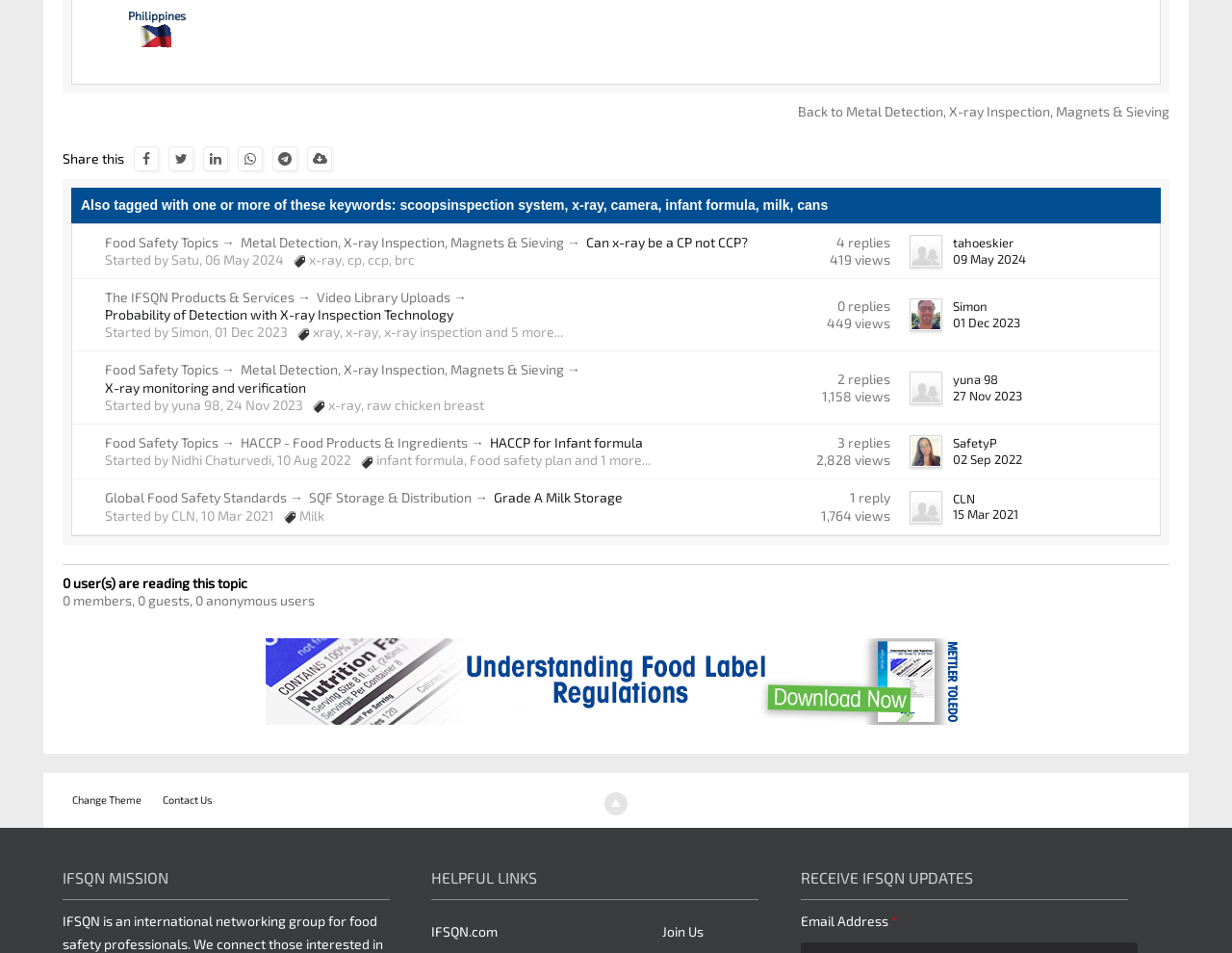Provide the bounding box coordinates of the HTML element this sentence describes: "parent_node: SafetyP". The bounding box coordinates consist of four float numbers between 0 and 1, i.e., [left, top, right, bottom].

[0.738, 0.457, 0.765, 0.491]